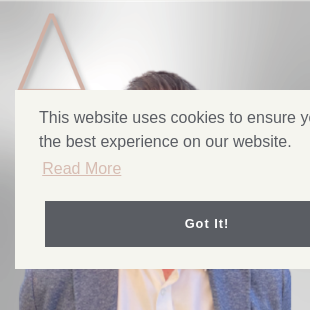Answer the following query with a single word or phrase:
What is the purpose of the cookie consent notification?

To ensure user privacy